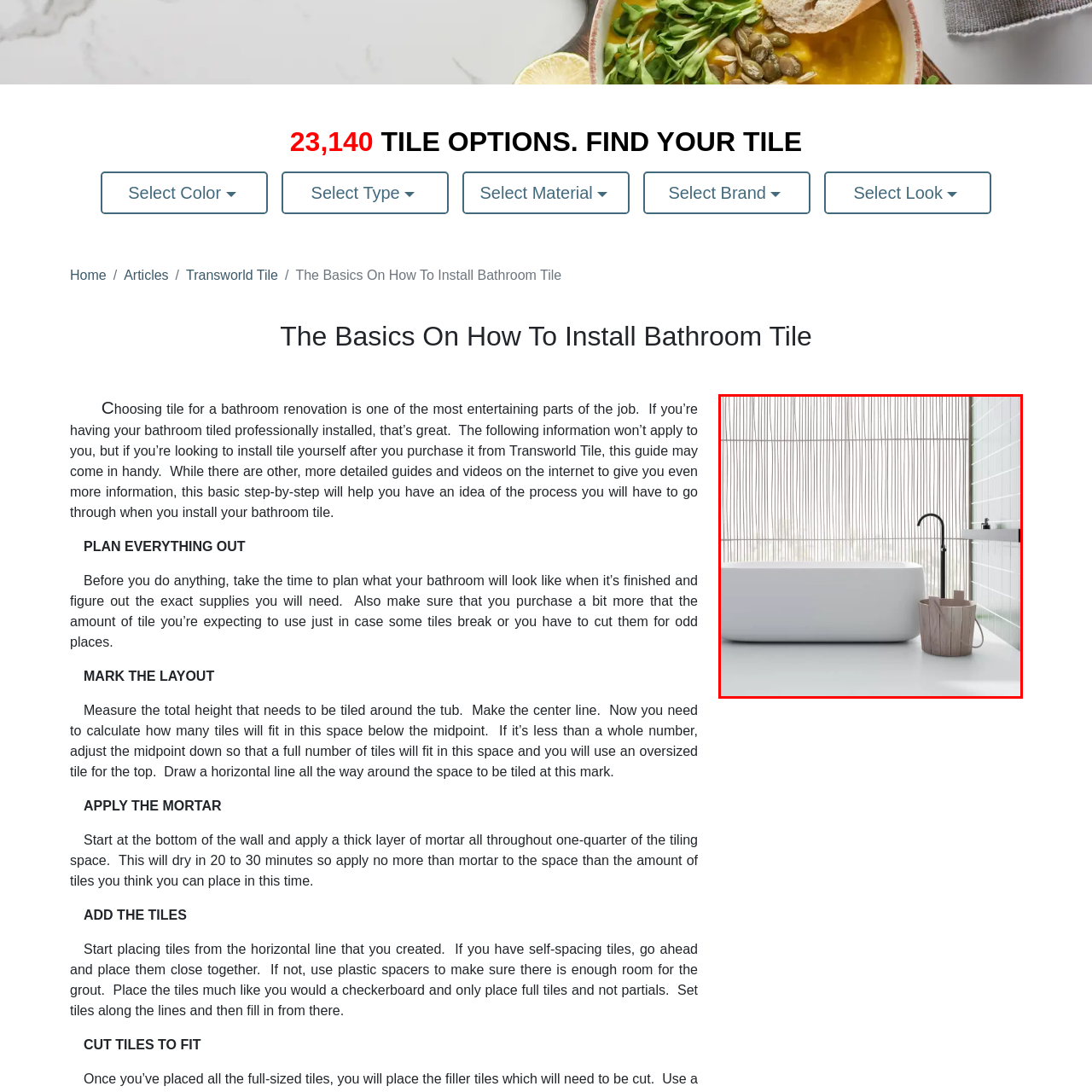What is the design style of the bathroom?  
Focus on the image bordered by the red line and provide a detailed answer that is thoroughly based on the image's contents.

The caption emphasizes the 'sleek, minimalist design' of the bathroom, highlighting the clean aesthetic and simplicity of the space, which suggests that the design style is minimalist.